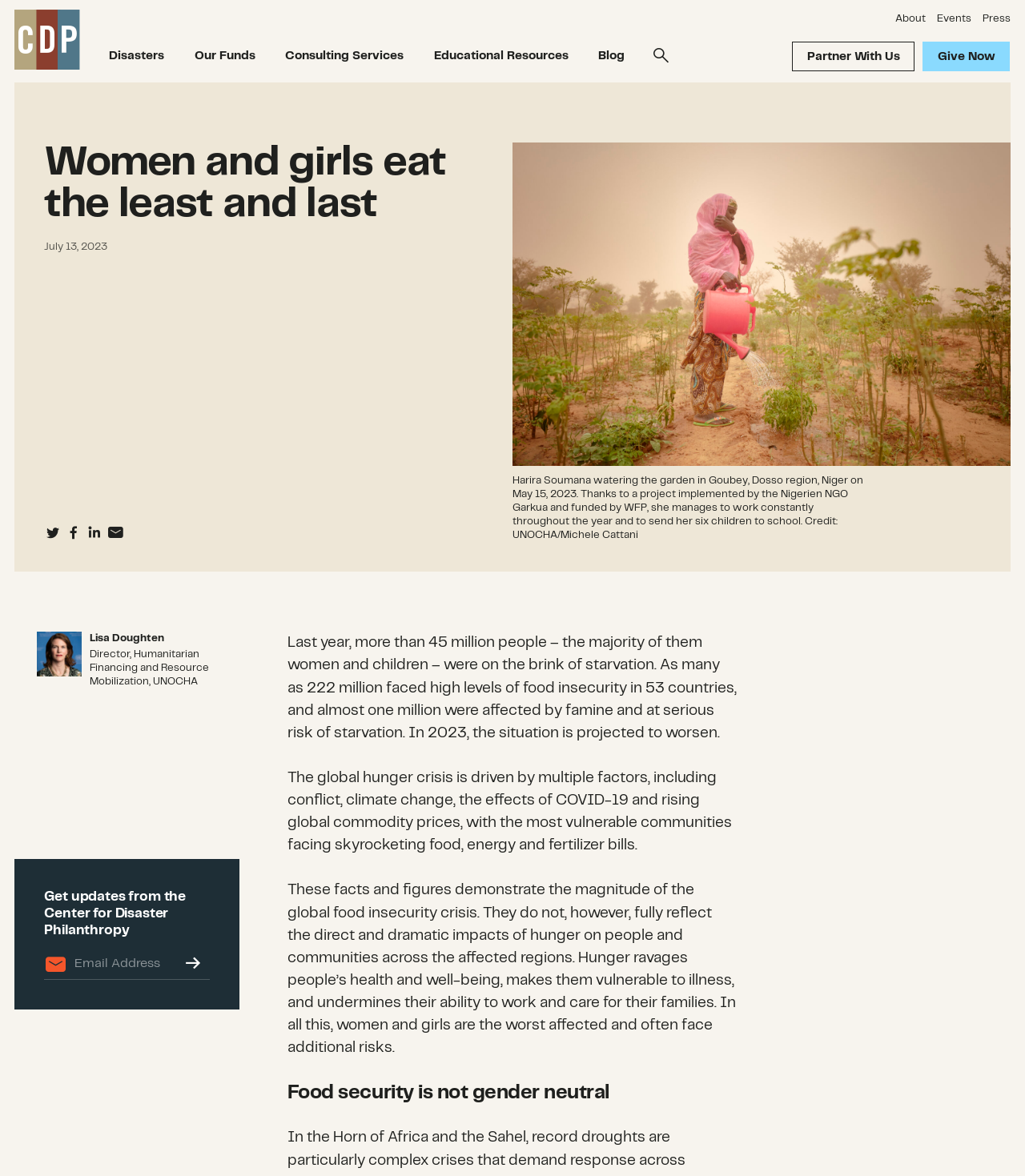Reply to the question with a brief word or phrase: What is the title of the article?

Women and girls eat the least and last